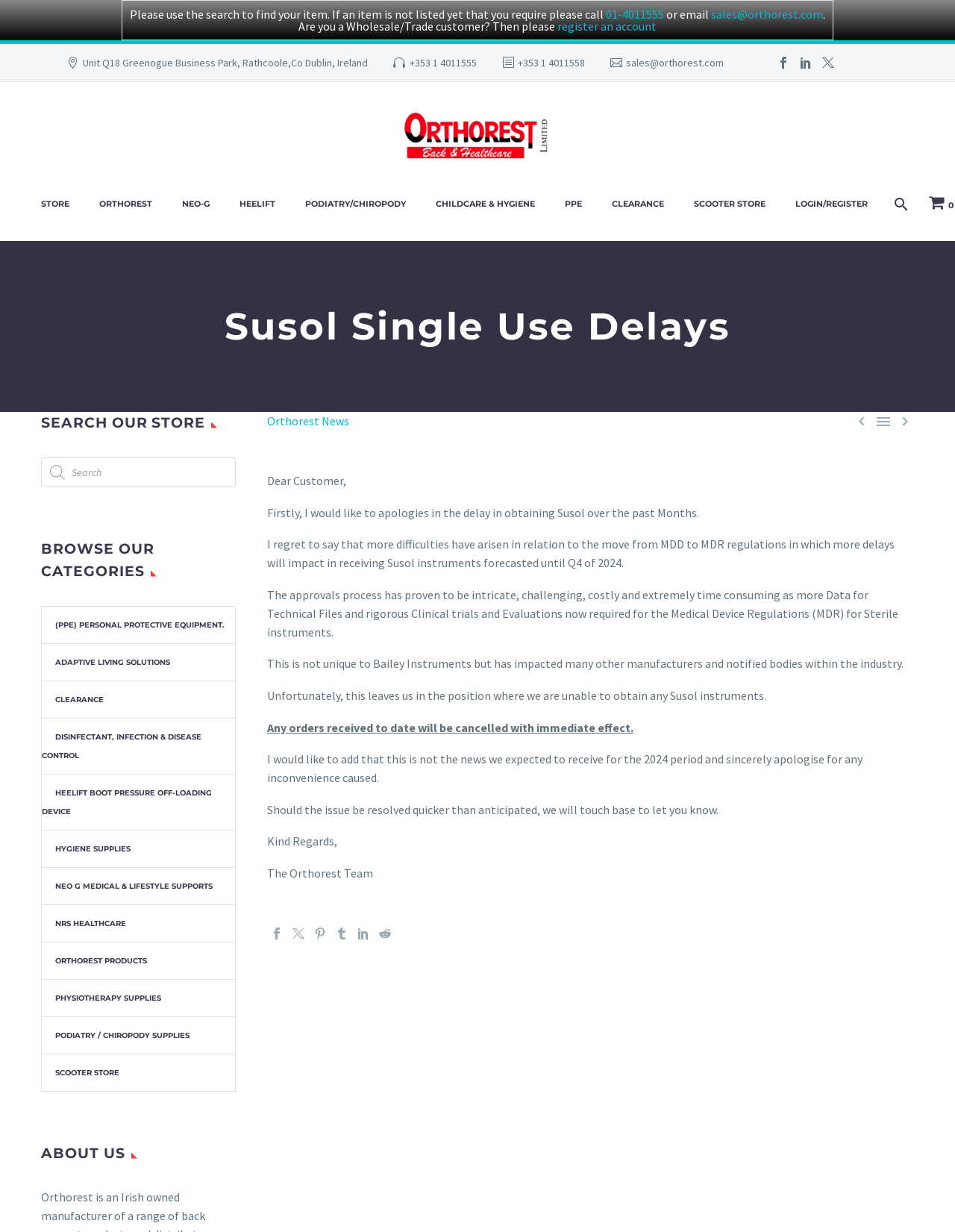Please identify the bounding box coordinates of where to click in order to follow the instruction: "Register an account".

[0.584, 0.015, 0.688, 0.027]